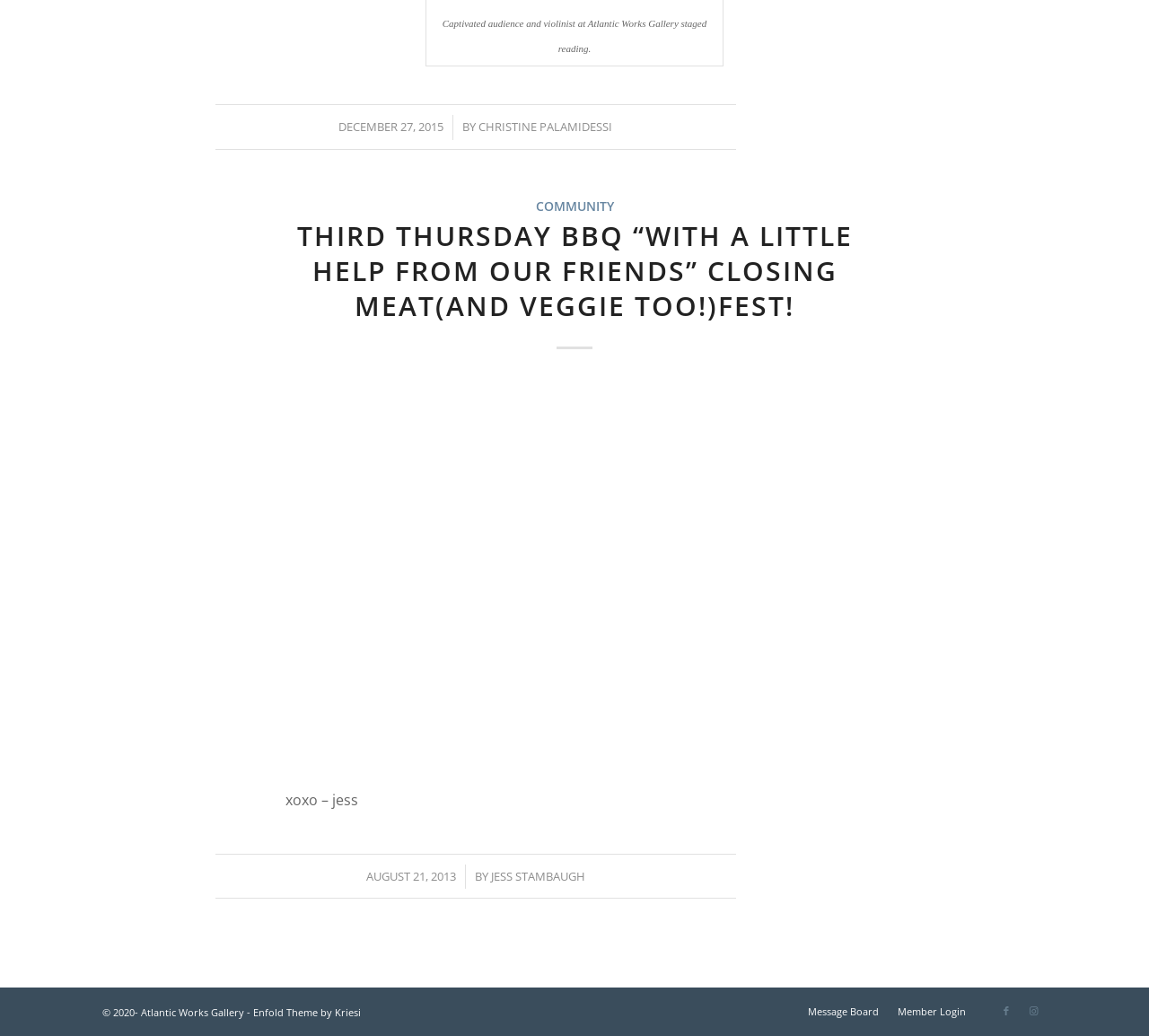How many social media links are there at the bottom of the page?
Based on the screenshot, provide a one-word or short-phrase response.

2